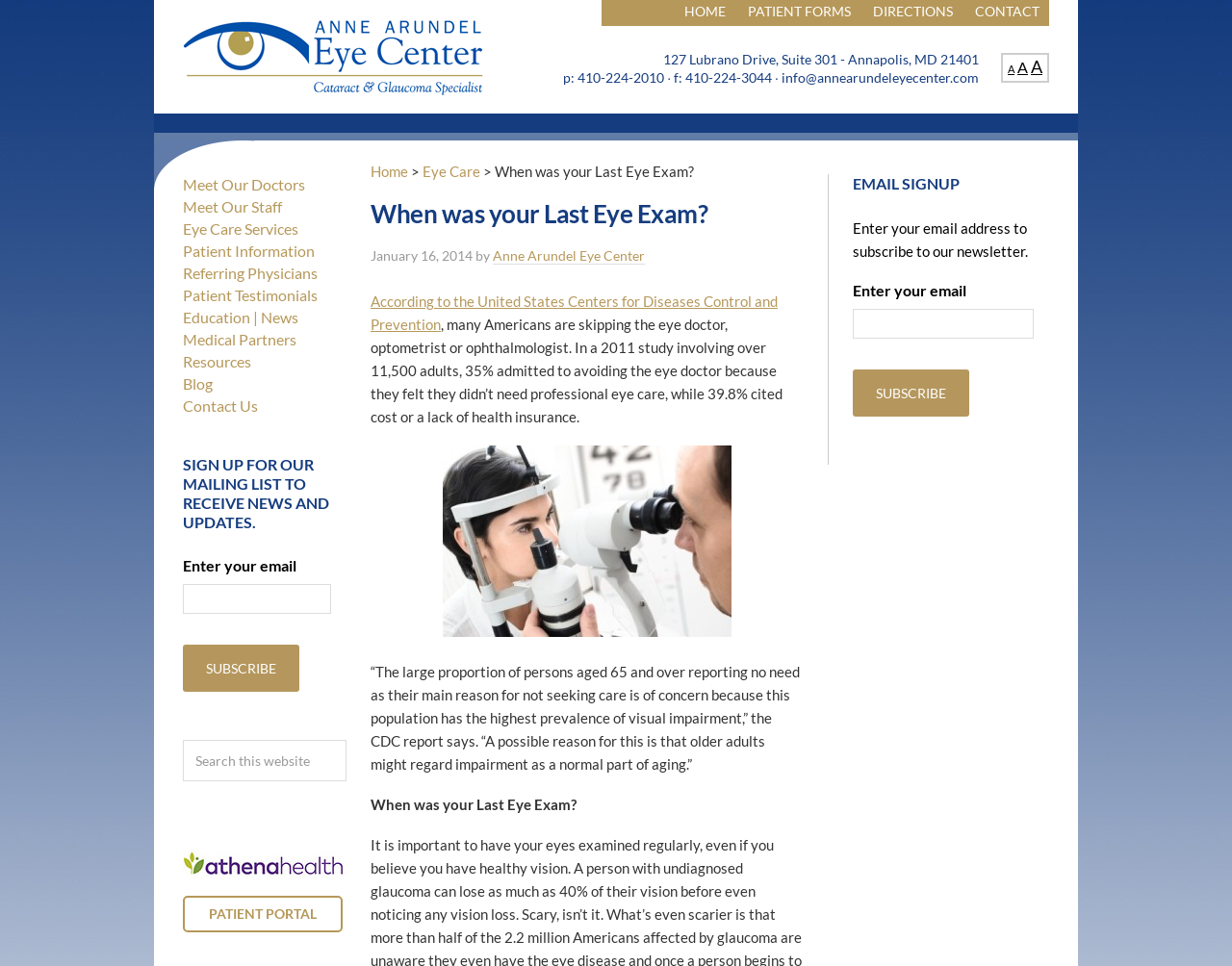Answer with a single word or phrase: 
What is the topic of the article on the webpage?

Importance of eye exams